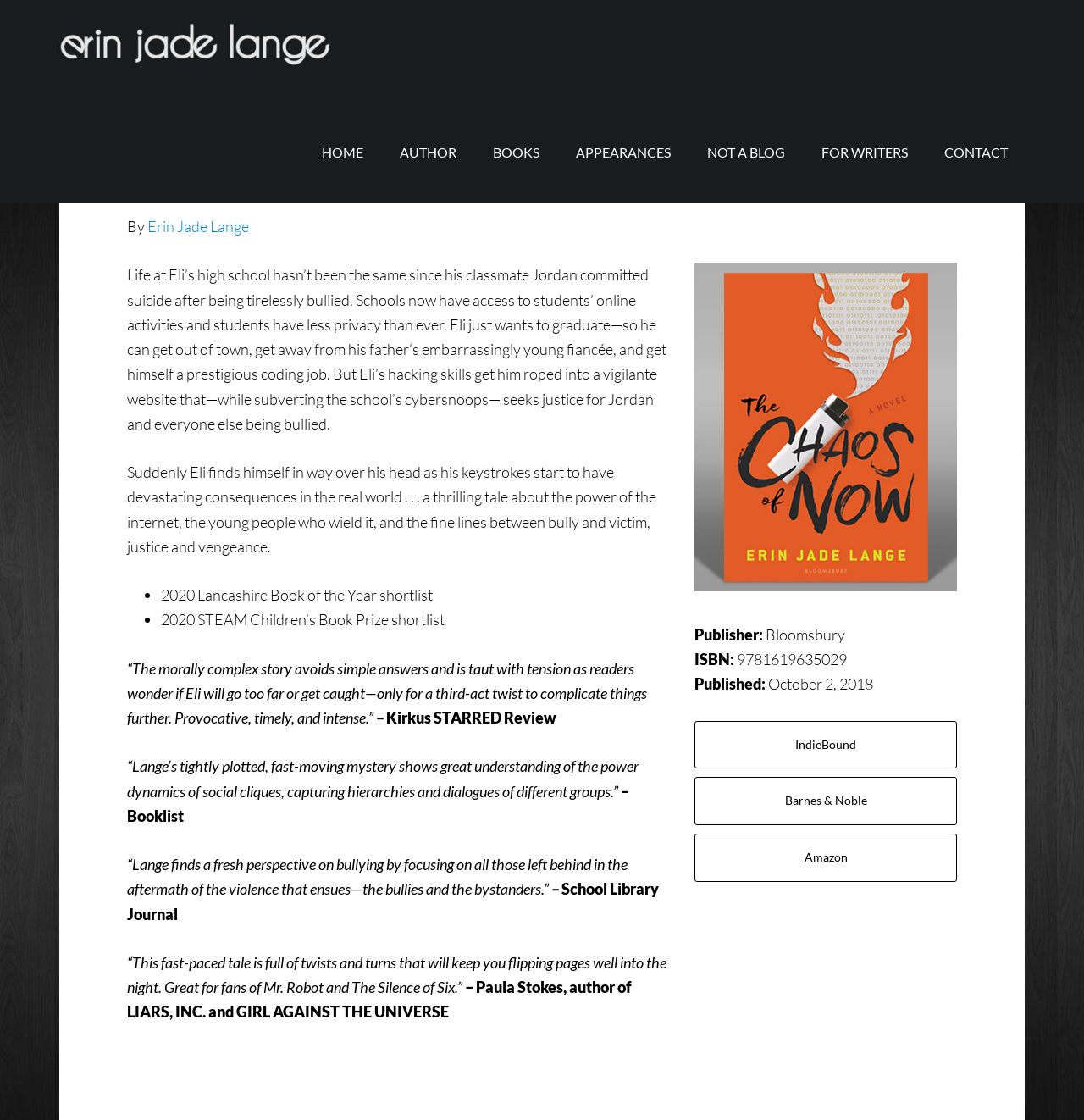Specify the bounding box coordinates of the element's area that should be clicked to execute the given instruction: "View the book details". The coordinates should be four float numbers between 0 and 1, i.e., [left, top, right, bottom].

[0.641, 0.235, 0.883, 0.528]